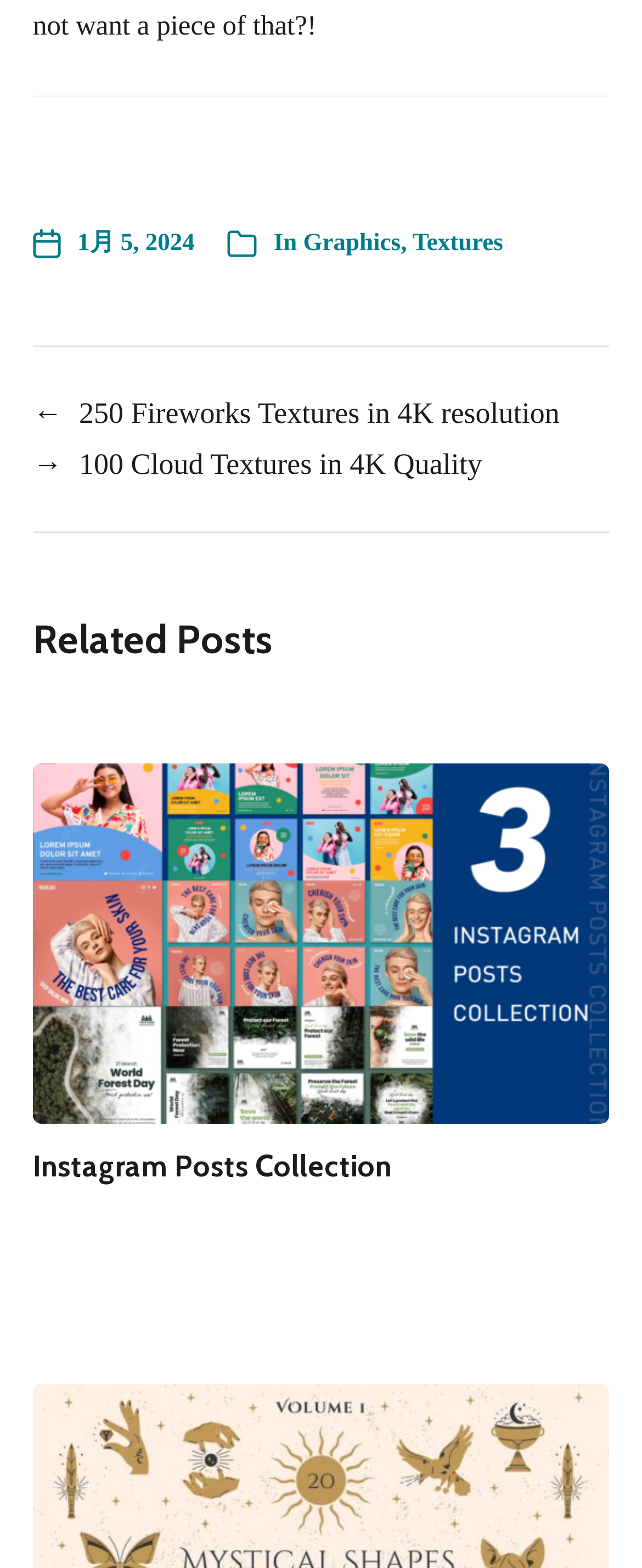Answer the question in a single word or phrase:
What is the title of the article?

Instagram Posts Collection